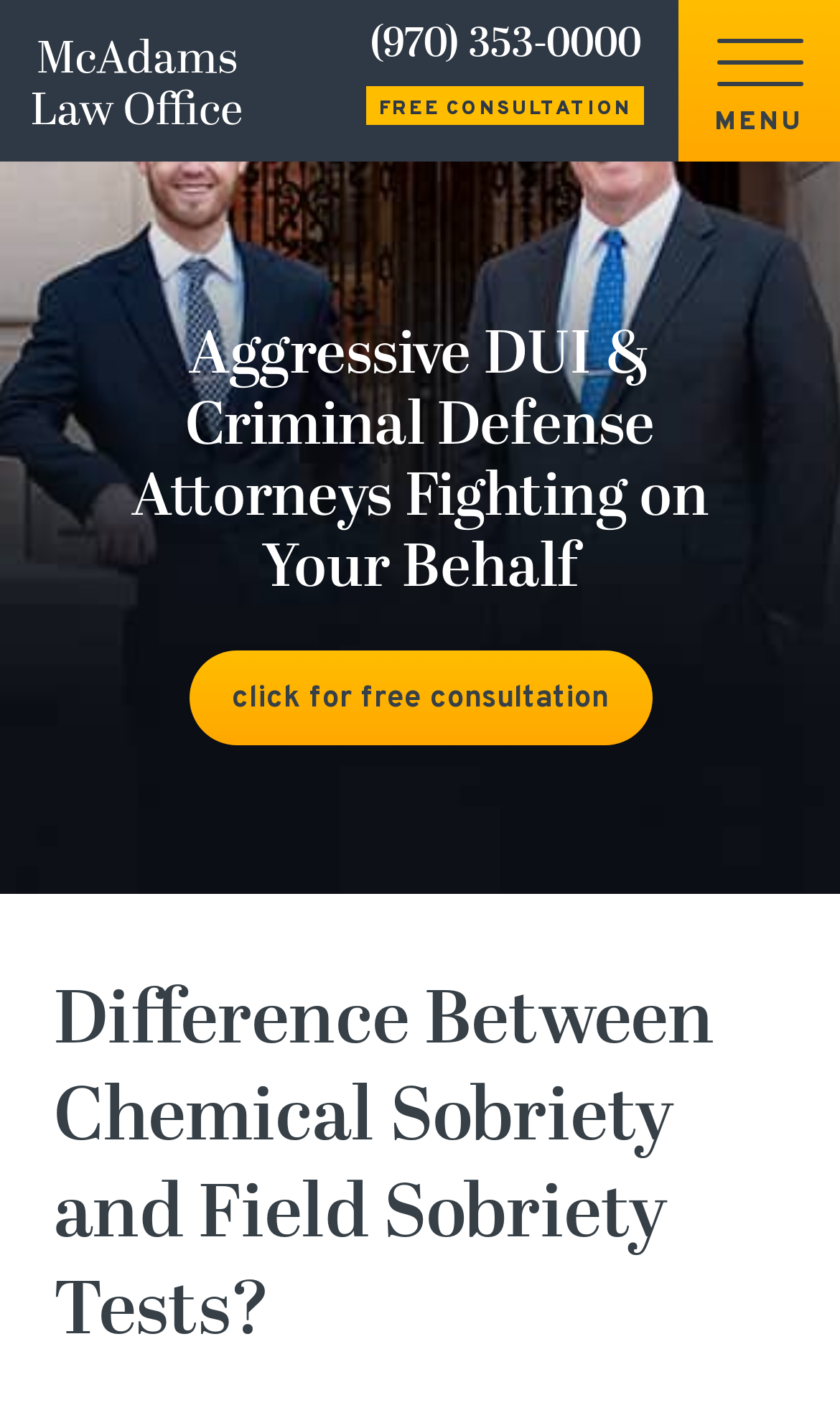Find the primary header on the webpage and provide its text.

Difference Between Chemical Sobriety and Field Sobriety Tests?